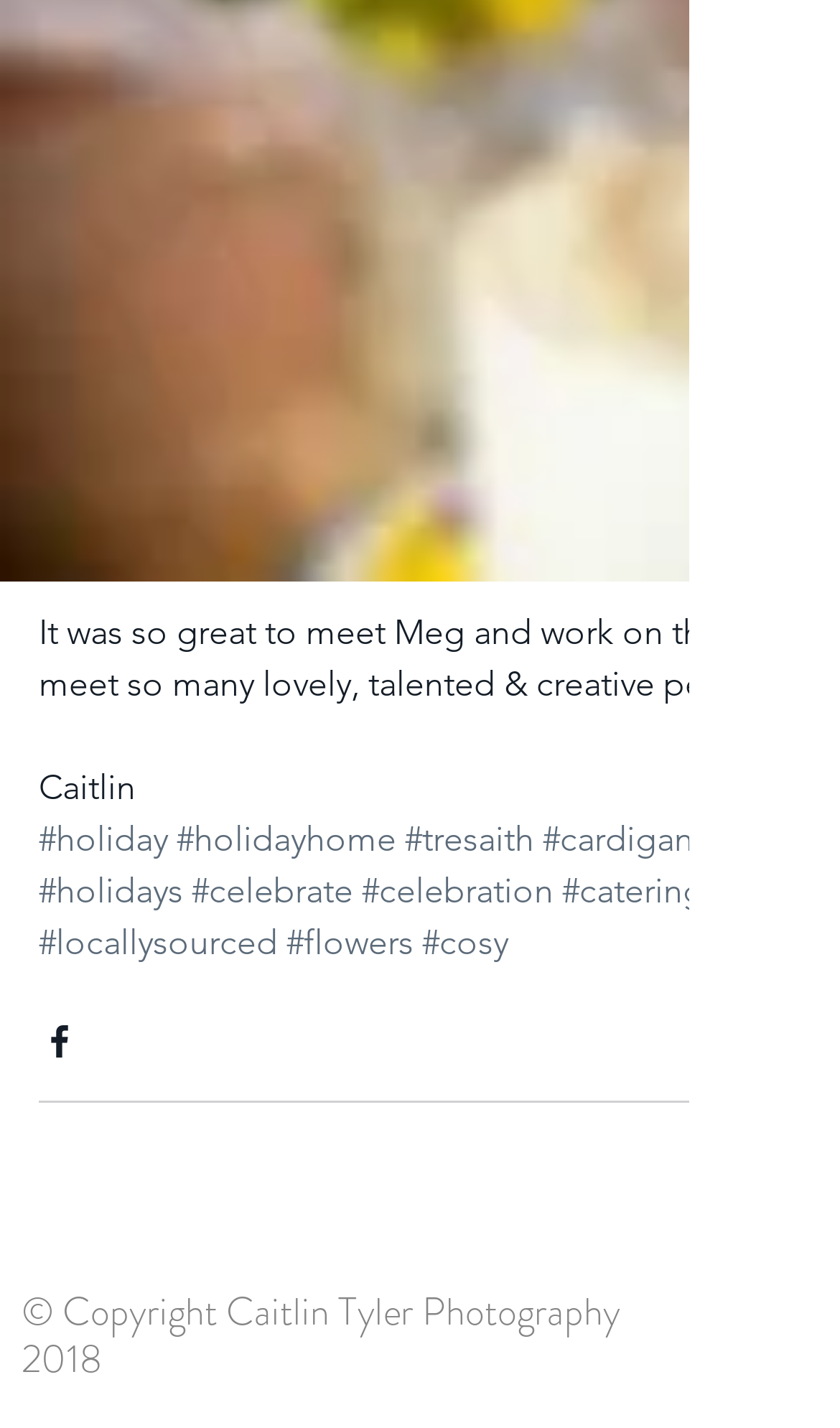Select the bounding box coordinates of the element I need to click to carry out the following instruction: "Go to the 'holidays' page".

[0.046, 0.609, 0.218, 0.637]